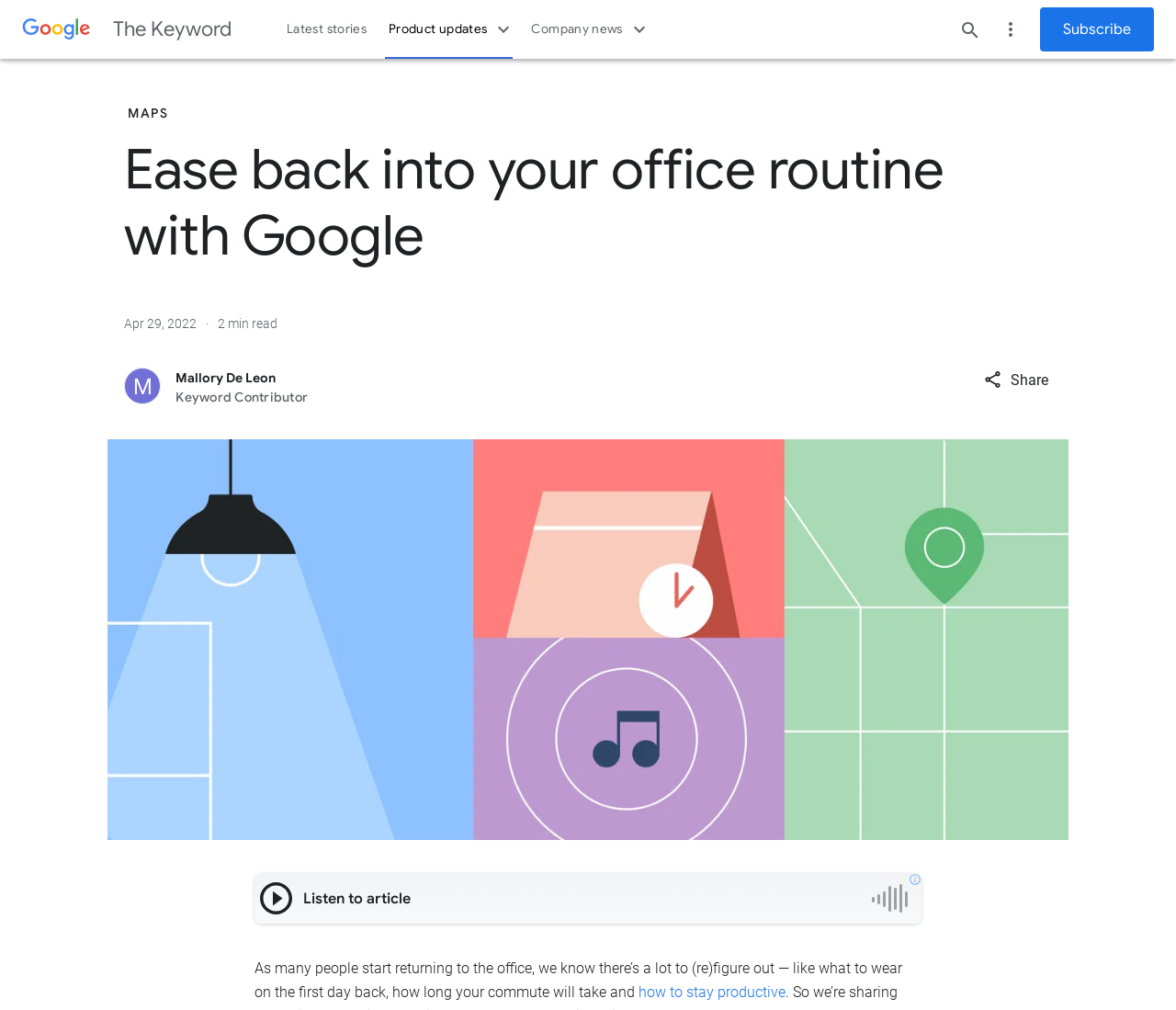Bounding box coordinates are specified in the format (top-left x, top-left y, bottom-right x, bottom-right y). All values are floating point numbers bounded between 0 and 1. Please provide the bounding box coordinate of the region this sentence describes: Maps

[0.106, 0.092, 0.146, 0.132]